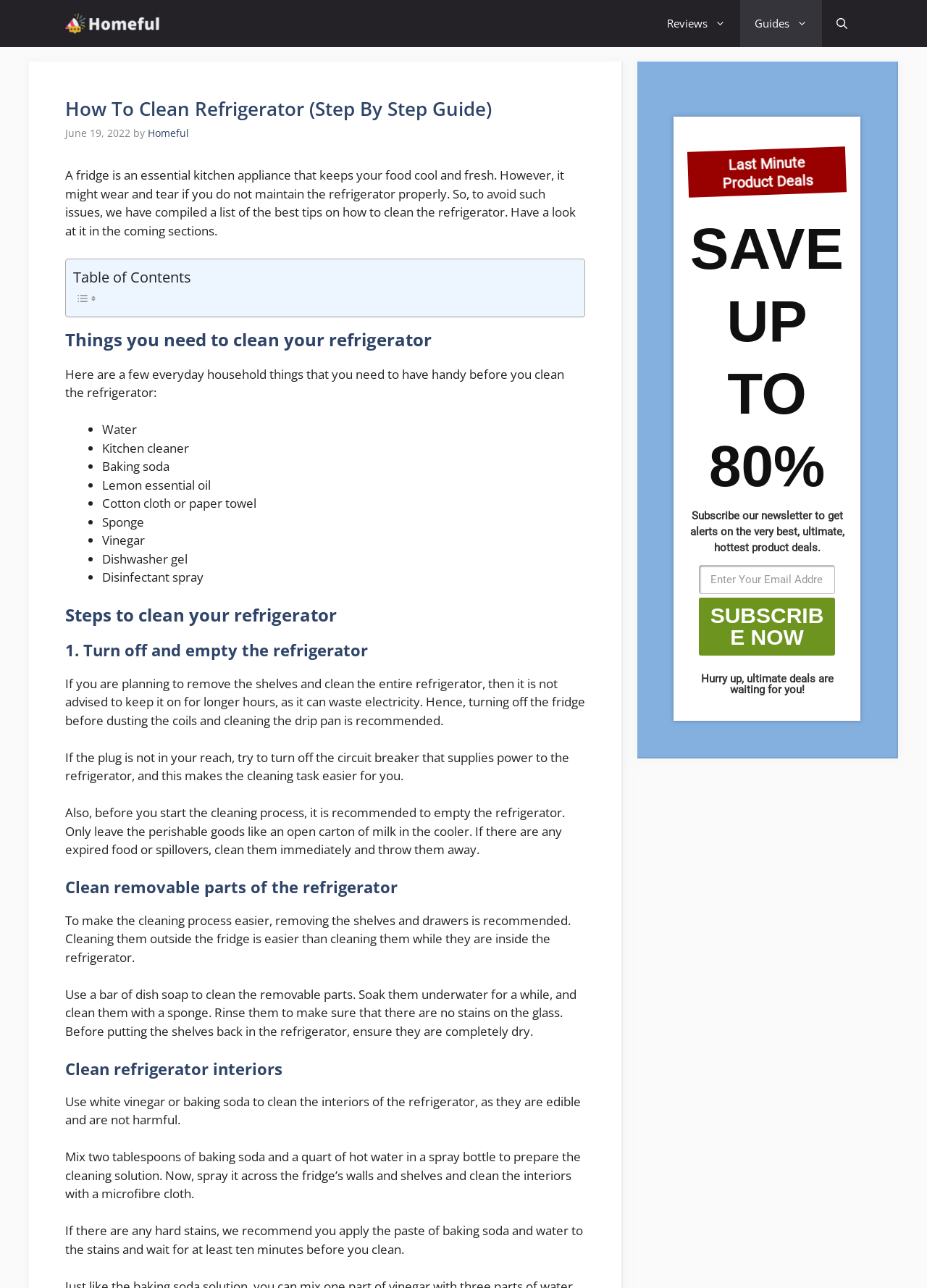What are the essential things needed to clean a refrigerator?
Give a one-word or short-phrase answer derived from the screenshot.

Water, kitchen cleaner, baking soda, etc.